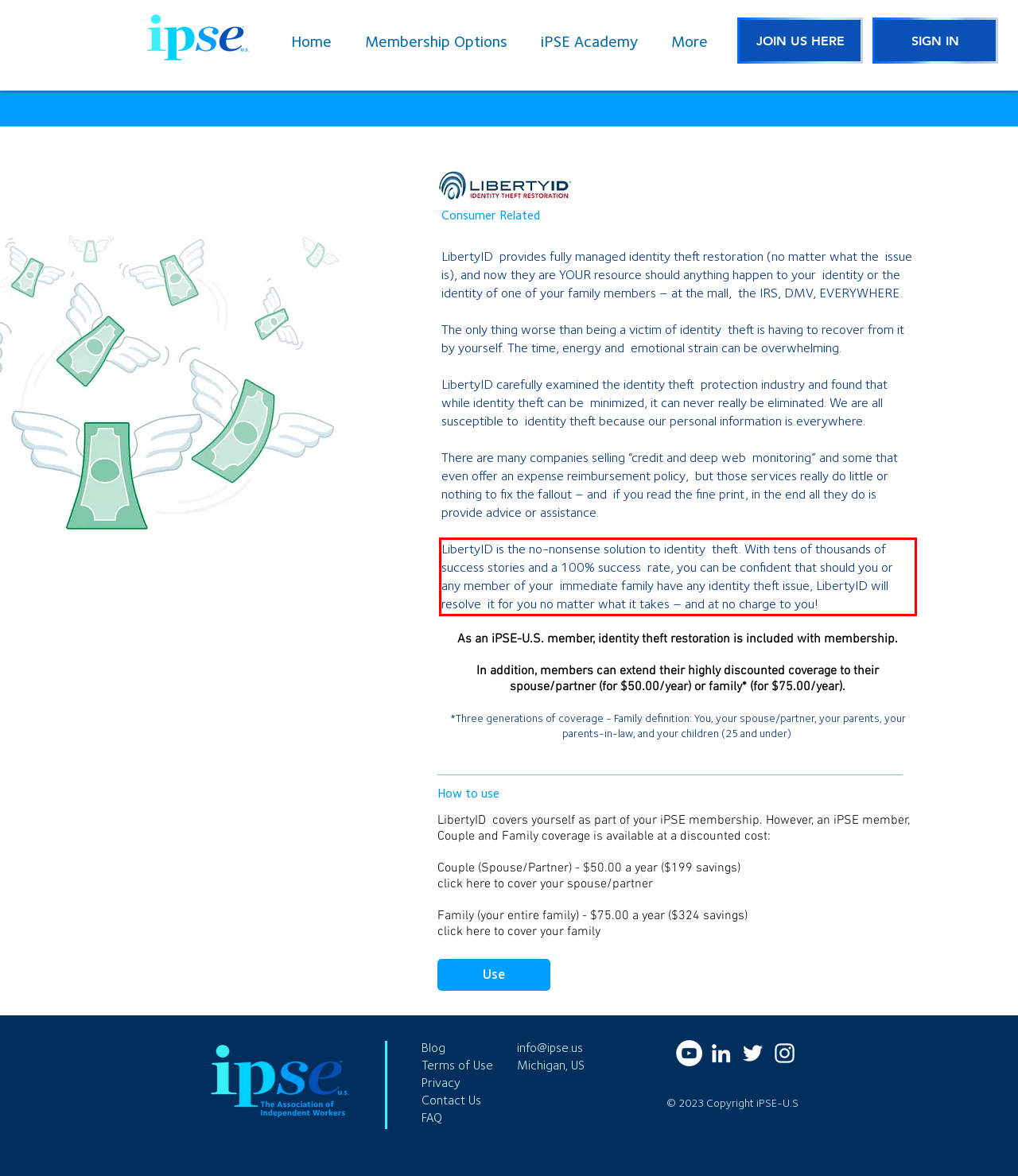Analyze the screenshot of the webpage that features a red bounding box and recognize the text content enclosed within this red bounding box.

LibertyID is the no-nonsense solution to identity theft. With tens of thousands of success stories and a 100% success rate, you can be confident that should you or any member of your immediate family have any identity theft issue, LibertyID will resolve it for you no matter what it takes – and at no charge to you!